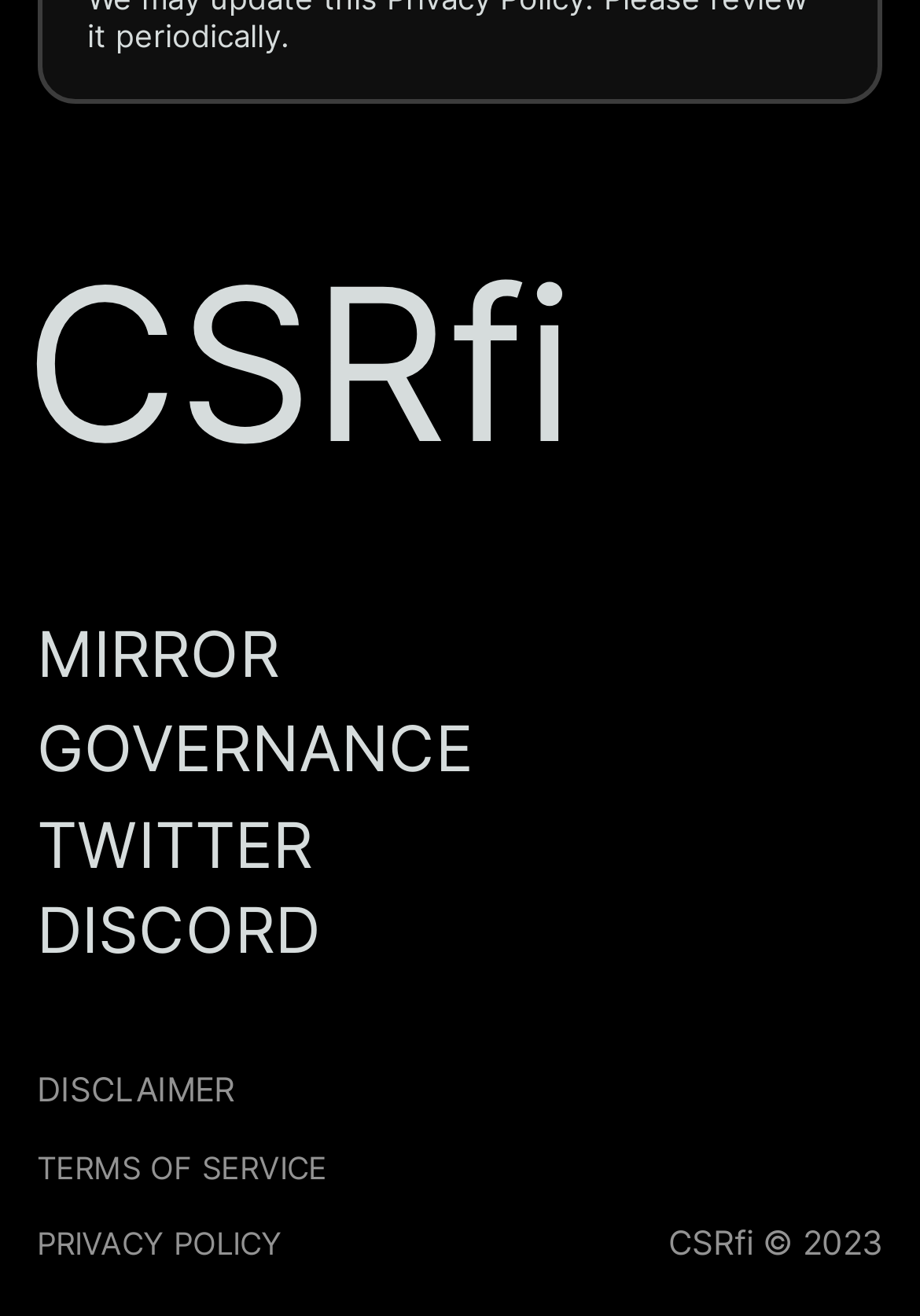What are the three links at the bottom?
Please craft a detailed and exhaustive response to the question.

The three links at the bottom of the webpage are for Privacy Policy, Terms of Service, and Disclaimer, which can be found in the link elements with the corresponding text.